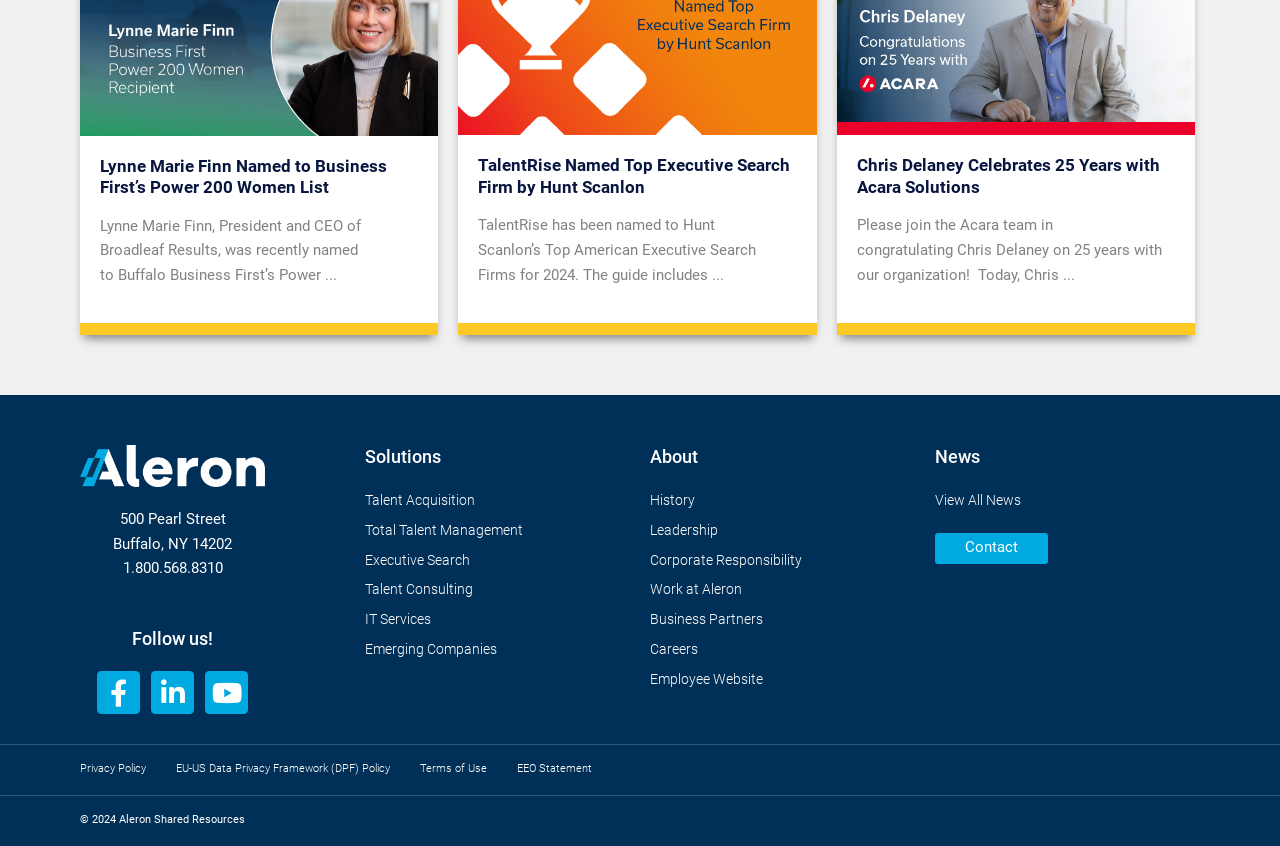What is the phone number of the company?
Please respond to the question thoroughly and include all relevant details.

The answer can be found at the bottom of the webpage, where it is listed as '1.800.568.8310'.